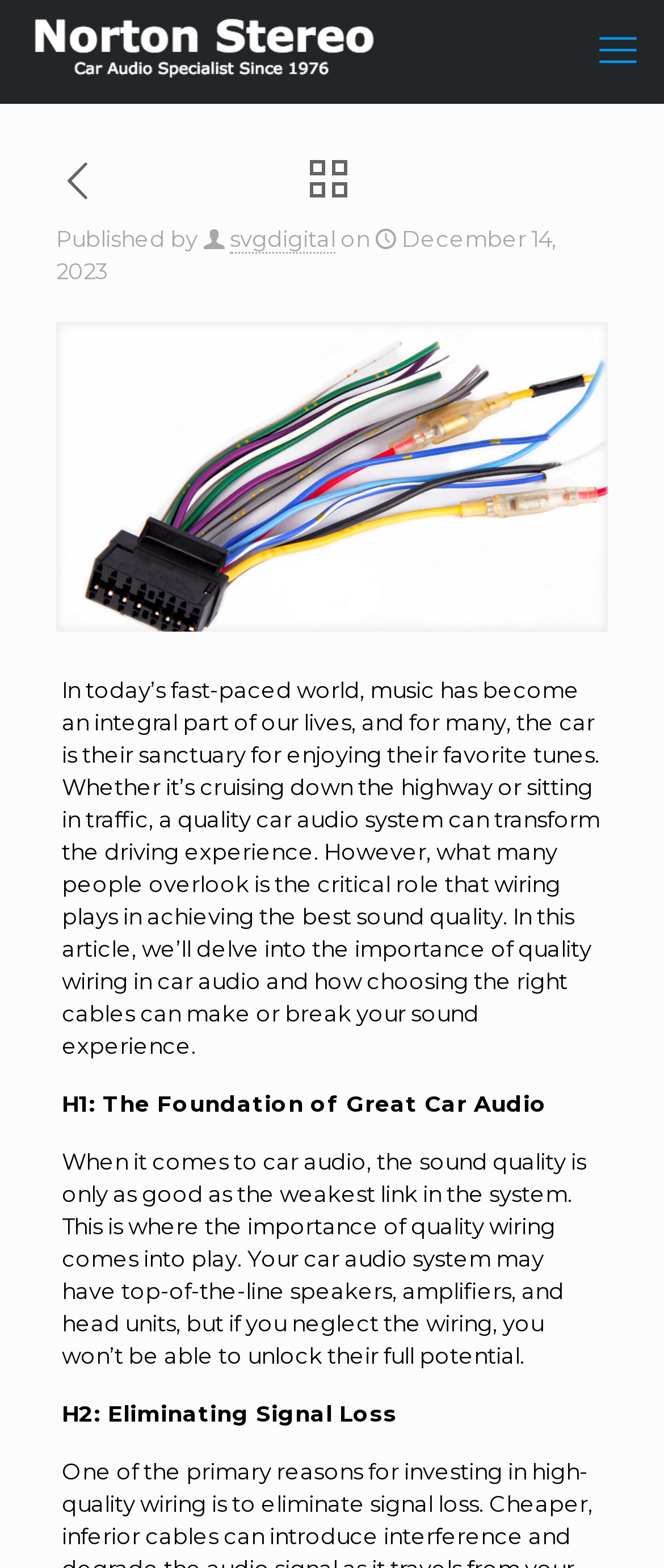Please provide the bounding box coordinates in the format (top-left x, top-left y, bottom-right x, bottom-right y). Remember, all values are floating point numbers between 0 and 1. What is the bounding box coordinate of the region described as: aria-label="mobile menu"

[0.887, 0.014, 0.974, 0.051]